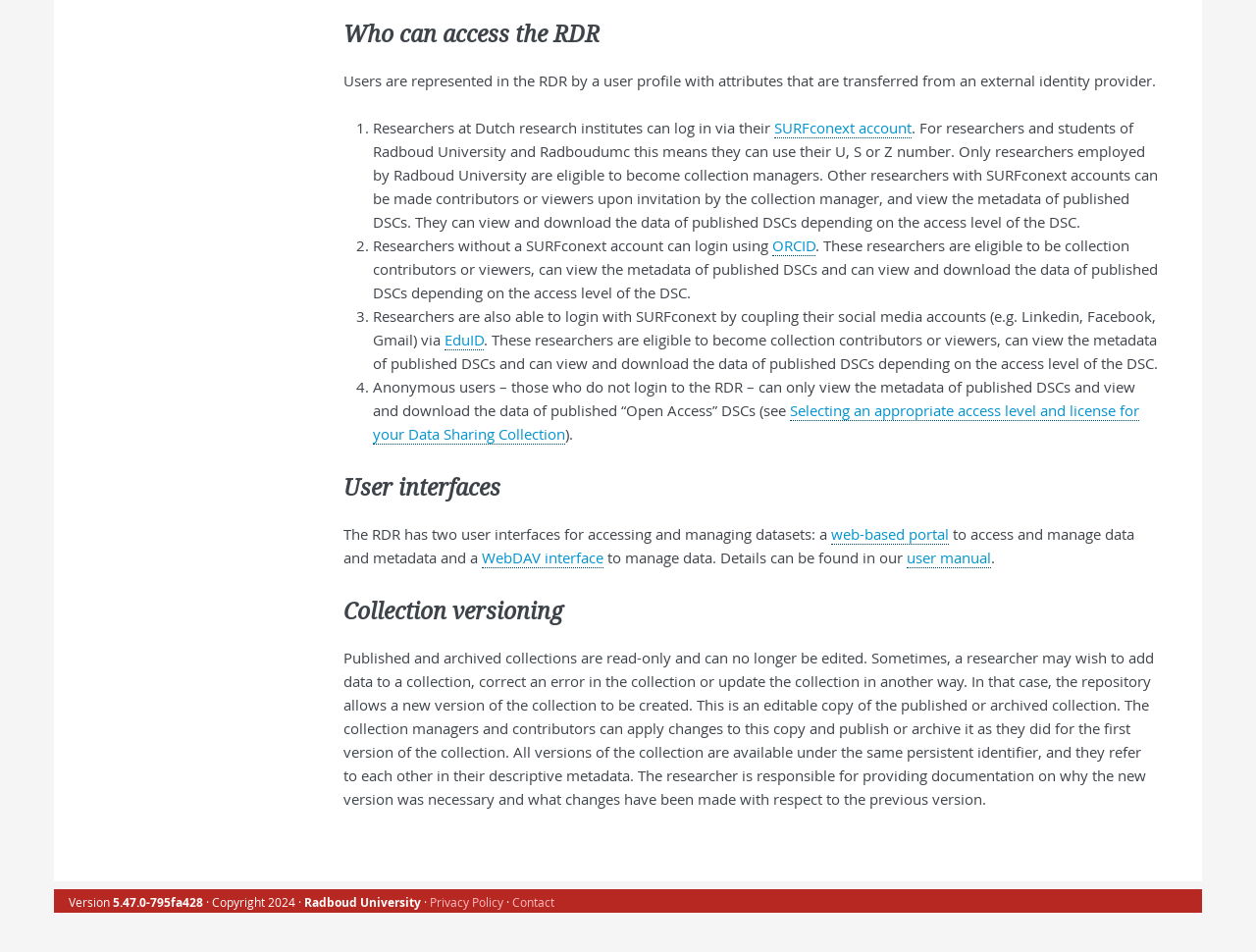From the given element description: "web-based portal", find the bounding box for the UI element. Provide the coordinates as four float numbers between 0 and 1, in the order [left, top, right, bottom].

[0.662, 0.551, 0.755, 0.573]